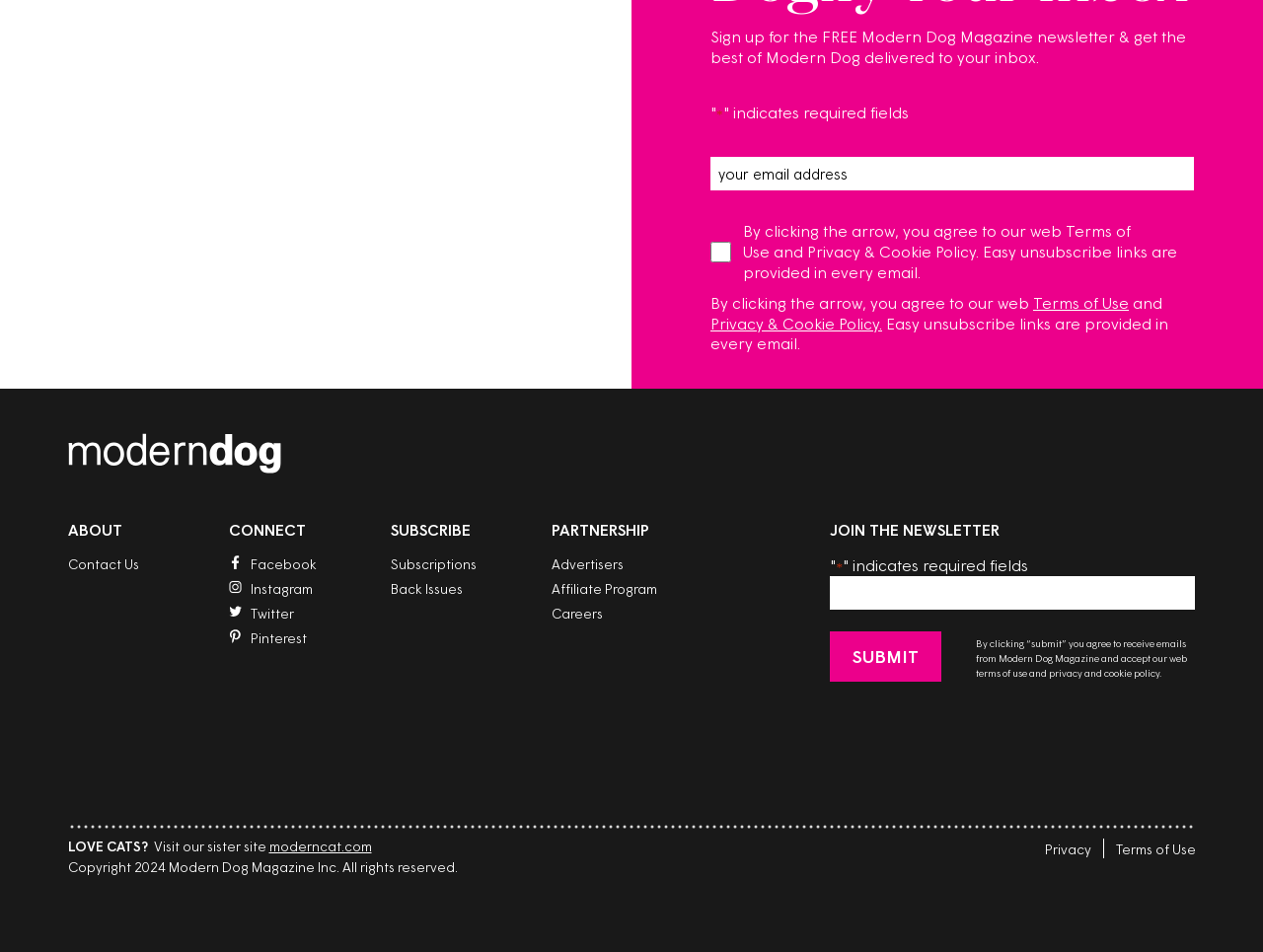Provide the bounding box coordinates of the HTML element described by the text: "Affiliate Program". The coordinates should be in the format [left, top, right, bottom] with values between 0 and 1.

[0.437, 0.609, 0.52, 0.627]